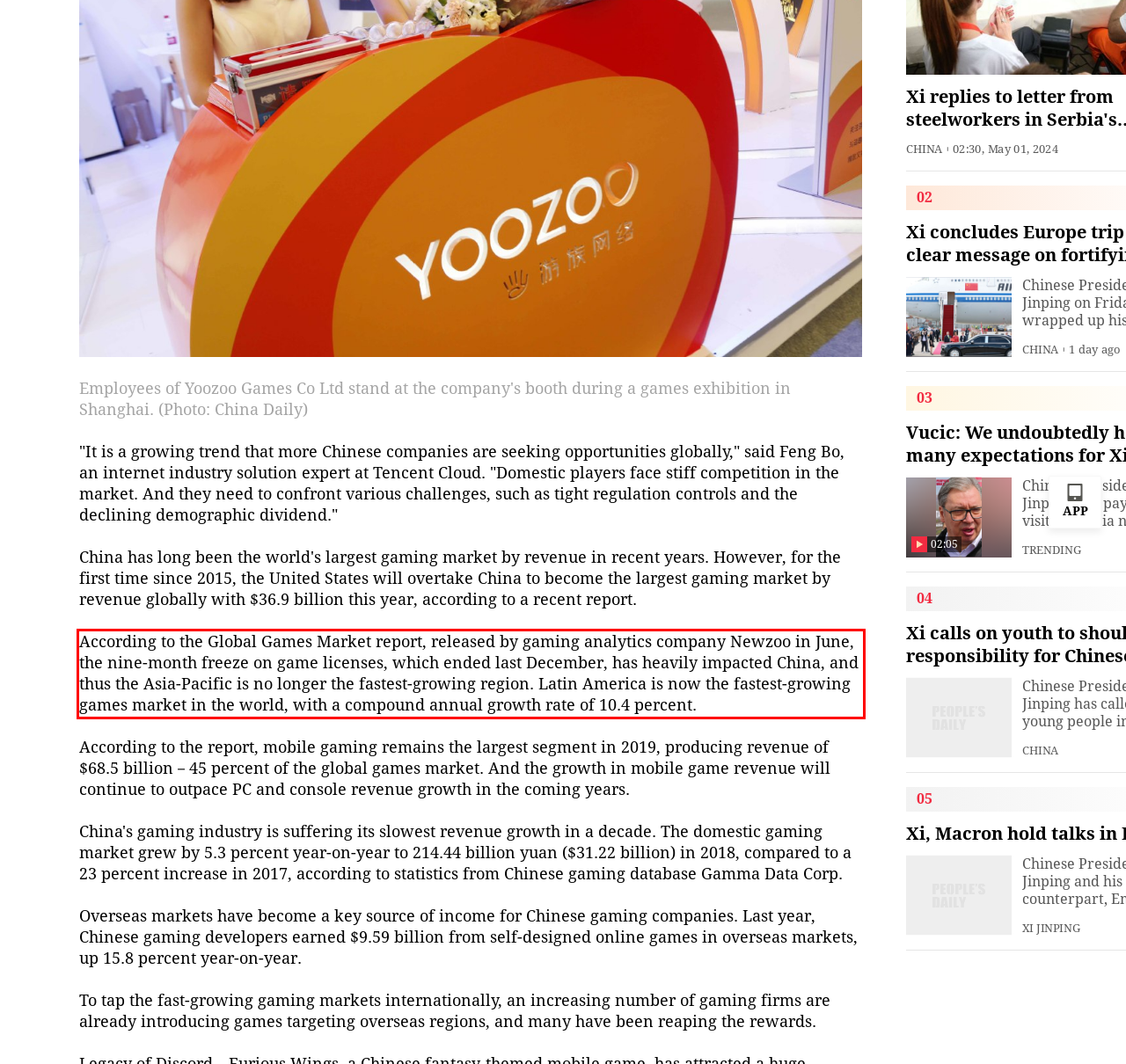You are provided with a screenshot of a webpage featuring a red rectangle bounding box. Extract the text content within this red bounding box using OCR.

According to the Global Games Market report, released by gaming analytics company Newzoo in June, the nine-month freeze on game licenses, which ended last December, has heavily impacted China, and thus the Asia-Pacific is no longer the fastest-growing region. Latin America is now the fastest-growing games market in the world, with a compound annual growth rate of 10.4 percent.